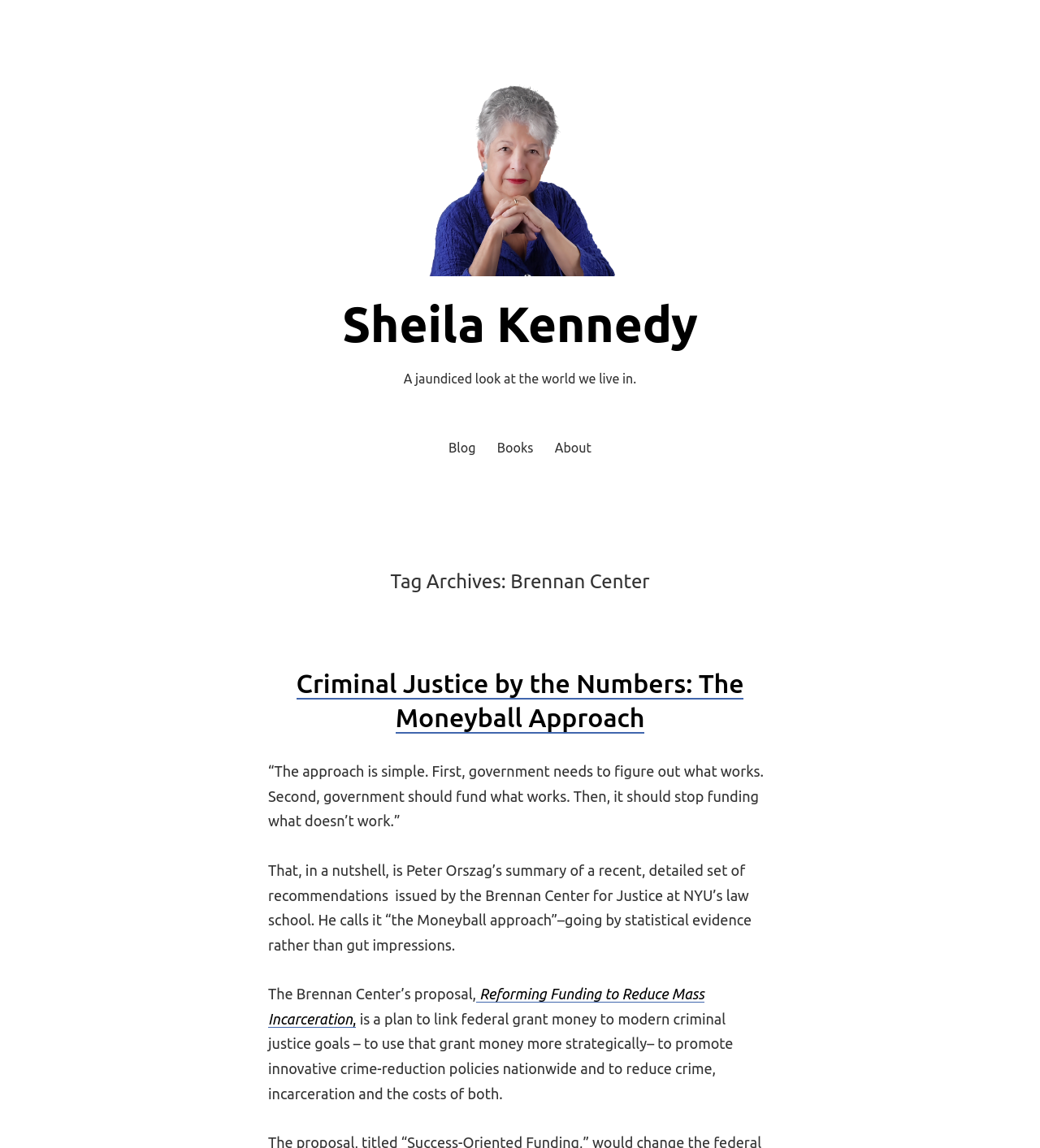Detail the various sections and features present on the webpage.

The webpage appears to be a blog or article page, with a focus on the Brennan Center. At the top, there is a link to "Sheila Kennedy" accompanied by an image, also labeled "Sheila Kennedy". Below this, there is another link to "Sheila Kennedy". 

To the right of these links, there is a static text element that reads "A jaundiced look at the world we live in." 

The main navigation menu is located at the top of the page, spanning the full width. It contains links to "Blog", "Books", and "About". 

Below the navigation menu, there is a header section with a heading that reads "Tag Archives: Brennan Center". This is followed by another header section with a heading that reads "Criminal Justice by the Numbers: The Moneyball Approach". 

Under this heading, there is a link to the same title, "Criminal Justice by the Numbers: The Moneyball Approach". The article text begins below this link, with a quote about the "Moneyball approach" to government funding. The text continues, discussing the Brennan Center's proposal to reform funding to reduce mass incarceration. There are several paragraphs of text, with a link to "Reforming Funding to Reduce Mass Incarceration" embedded within the text.